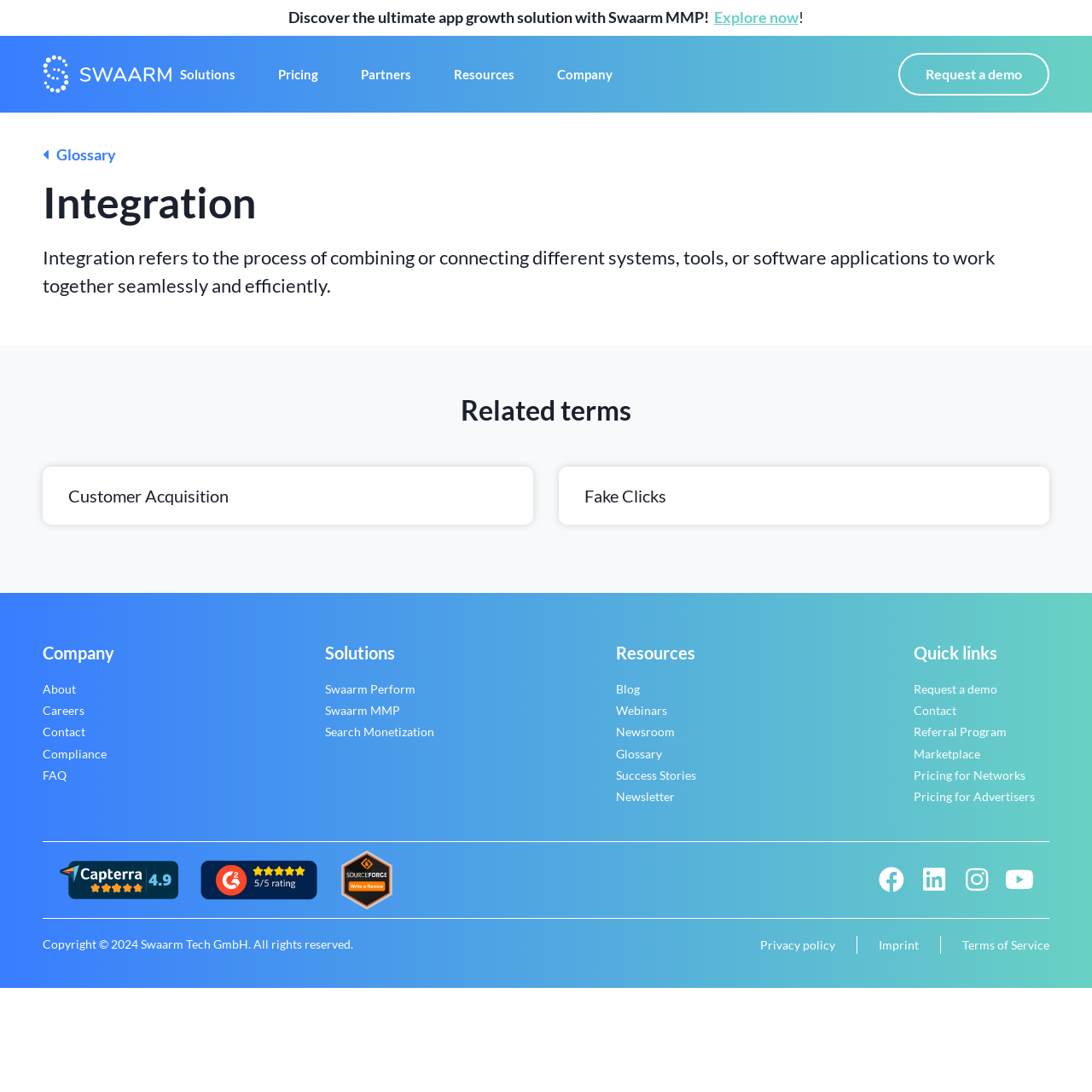Provide a short, one-word or phrase answer to the question below:
How many social media links are there?

4